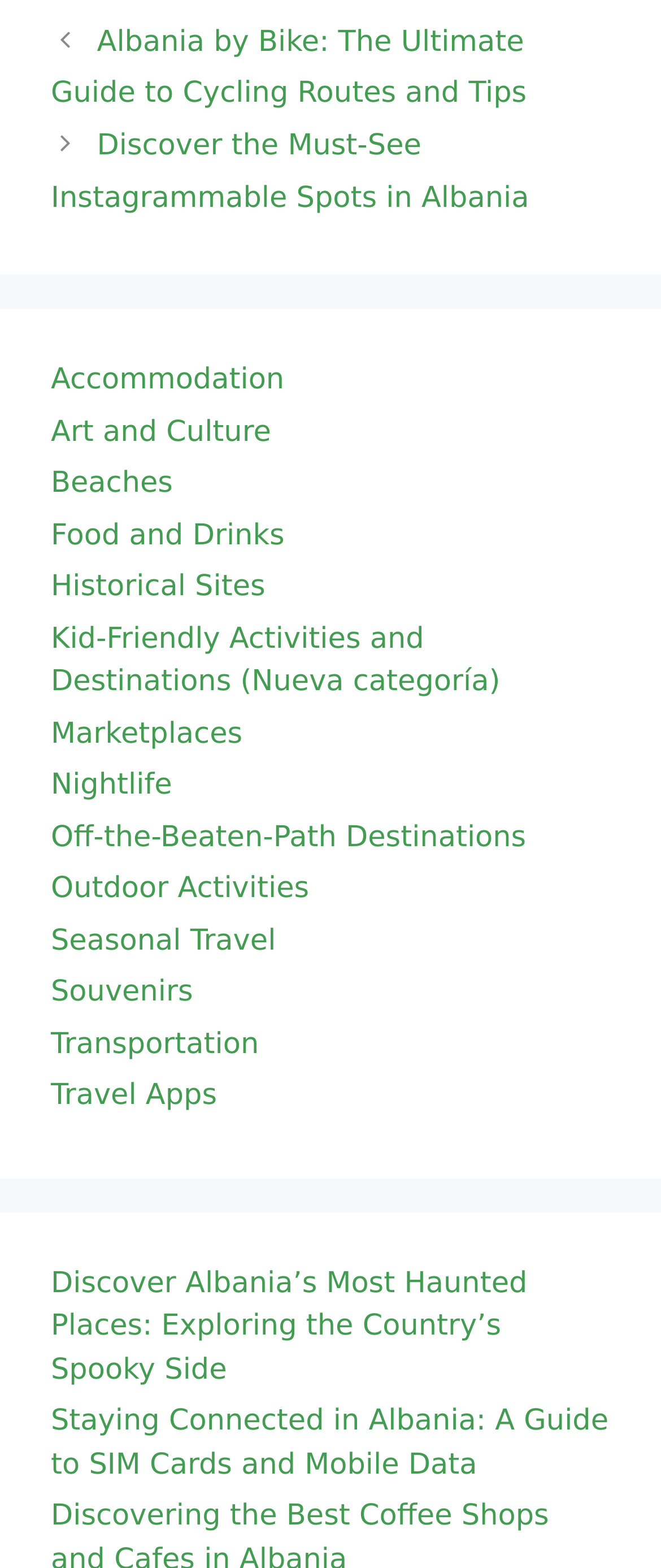Calculate the bounding box coordinates for the UI element based on the following description: "Accommodation". Ensure the coordinates are four float numbers between 0 and 1, i.e., [left, top, right, bottom].

[0.077, 0.232, 0.43, 0.253]